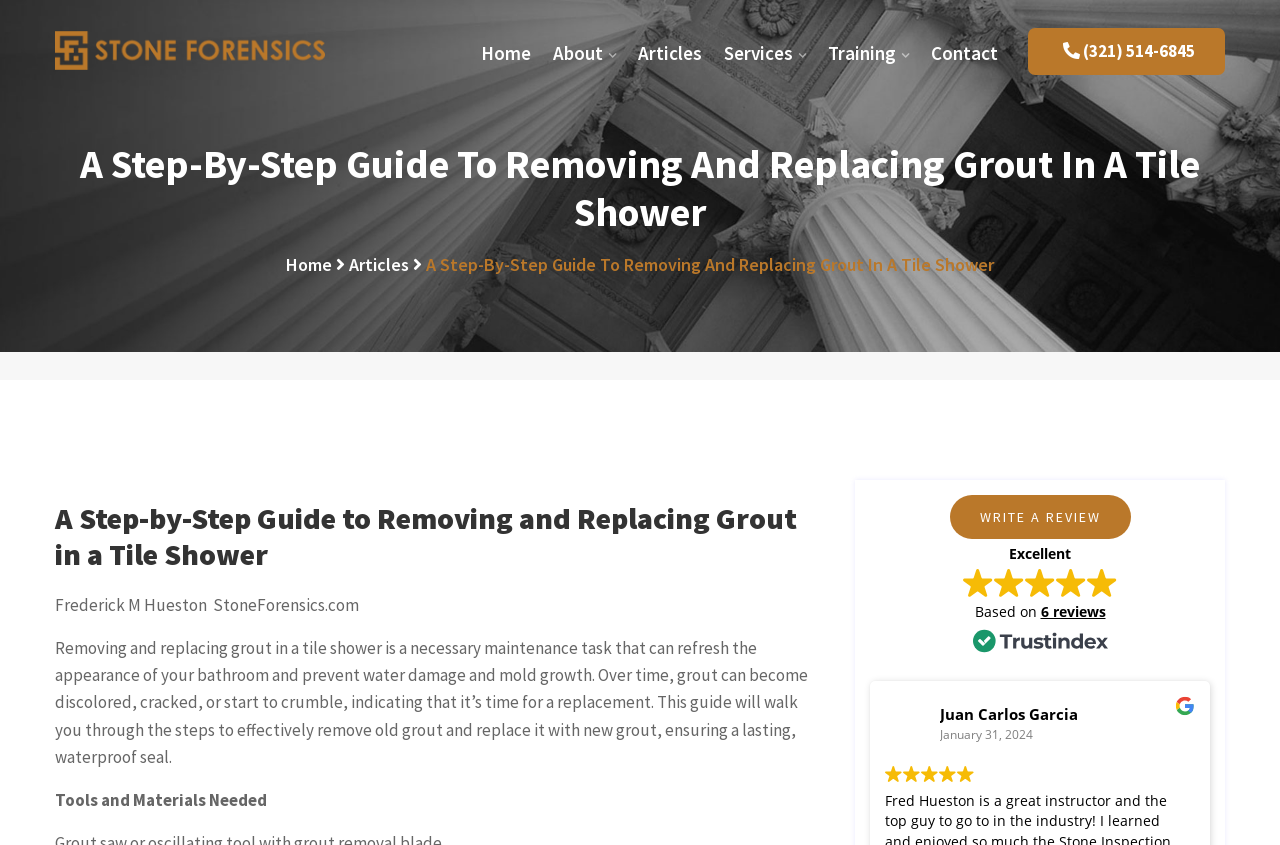What is the topic of the guide on this webpage?
Answer the question with a detailed explanation, including all necessary information.

I found the answer by reading the main heading of the webpage, which clearly states 'A Step-by-Step Guide to Removing and Replacing Grout in a Tile Shower'.